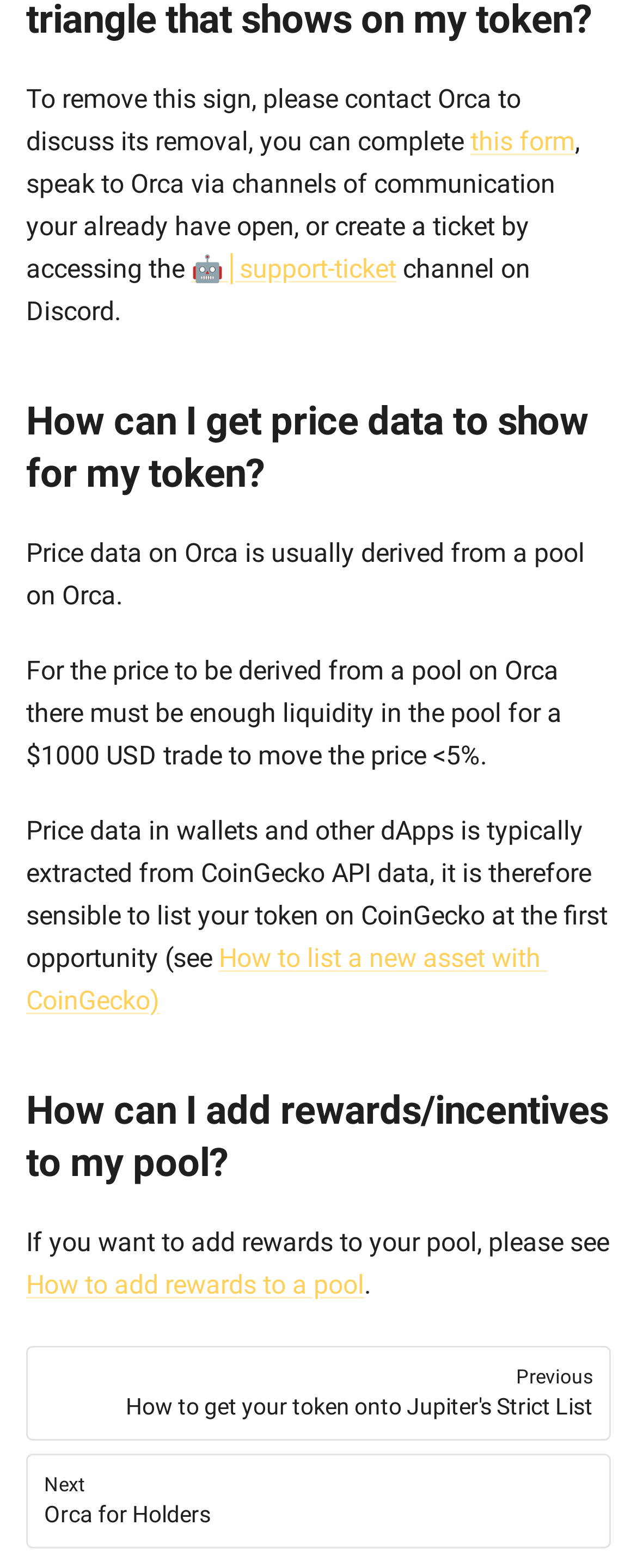What is the previous topic before this page?
Based on the image, respond with a single word or phrase.

How to get your token onto Jupiter's Strict List